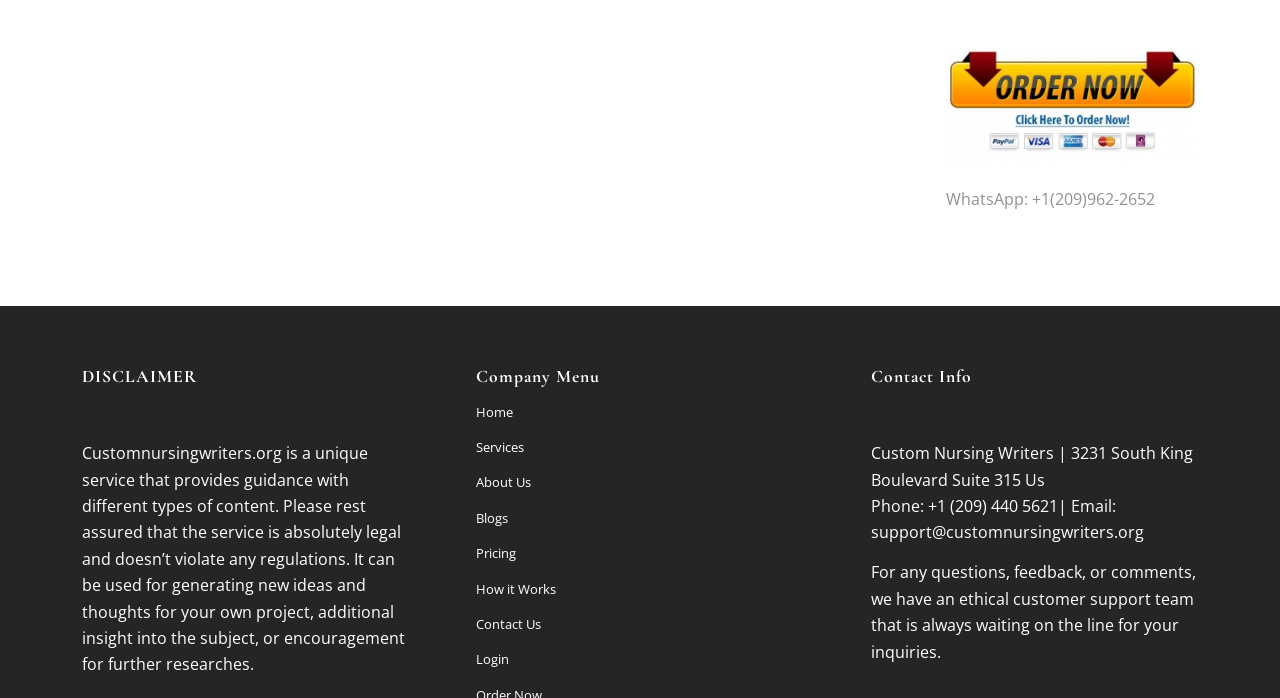Please identify the bounding box coordinates of the element on the webpage that should be clicked to follow this instruction: "Go to Home page". The bounding box coordinates should be given as four float numbers between 0 and 1, formatted as [left, top, right, bottom].

[0.372, 0.565, 0.628, 0.616]